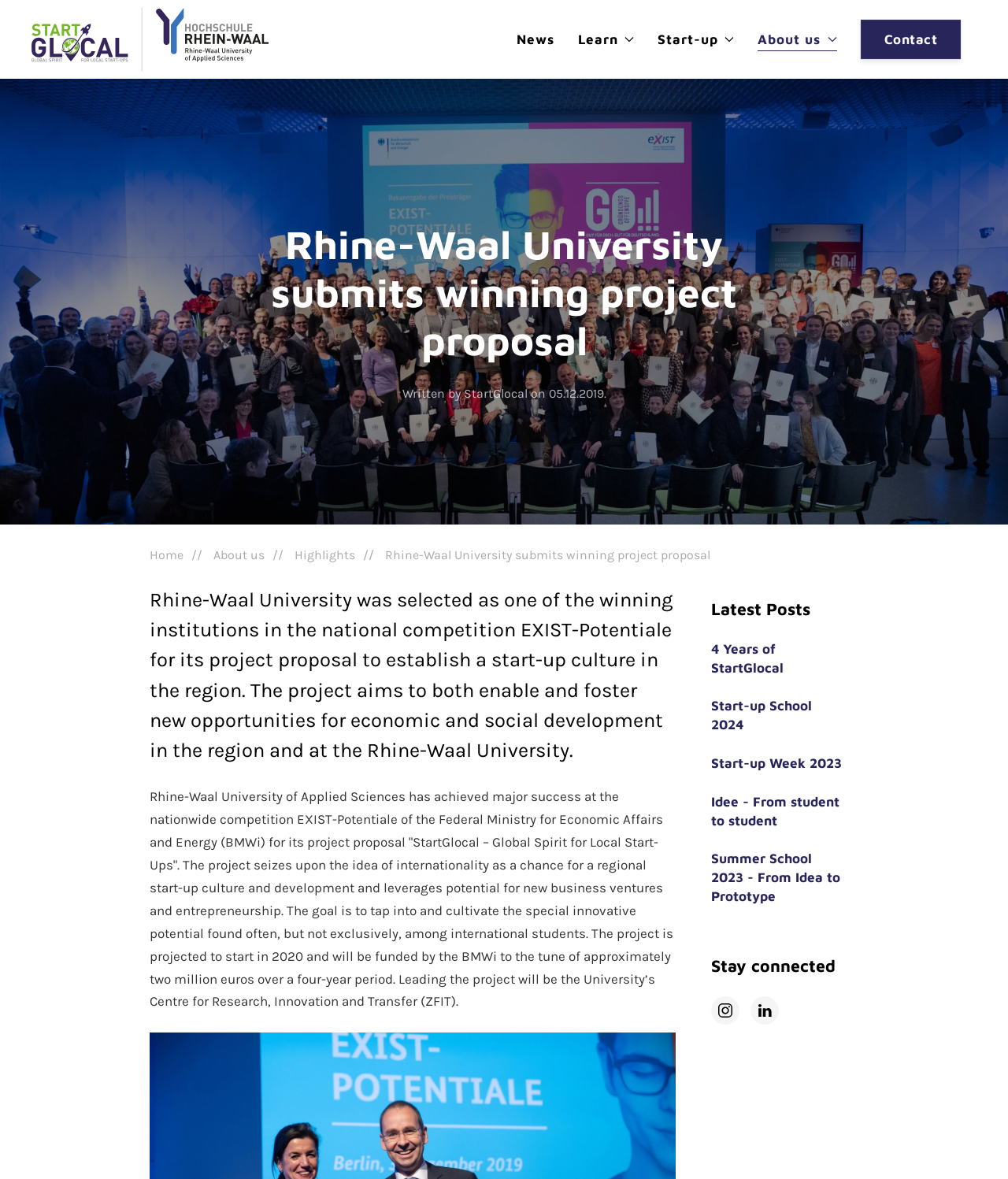Illustrate the webpage's structure and main components comprehensively.

The webpage is about Rhine-Waal University's winning project proposal to establish a start-up culture in the region. At the top, there is a navigation menu with links to "News", "Learn", "Start-up", "About us", and "Contact". Below the menu, there is a header section with a title "Rhine-Waal University submits winning project proposal" and a subtitle "Written by StartGlocal on 05.12.2019".

The main content section is divided into two parts. On the left, there is a list of links to other pages, including "Home", "About us", "Highlights", and the current page. On the right, there is a long article describing the project proposal, which aims to enable and foster new opportunities for economic and social development in the region and at the Rhine-Waal University.

Below the article, there are several sections with headings "Latest Posts", "4 Years of StartGlocal", "Start-up School 2024", "Start-up Week 2023", "Idee - From student to student", and "Summer School 2023 - From Idea to Prototype". Each section has a link to a related page. Finally, there is a "Stay connected" section with links to social media platforms.

Throughout the page, there are several images, including the university's logo, icons for the navigation menu, and social media icons. The overall layout is organized and easy to navigate, with clear headings and concise text.